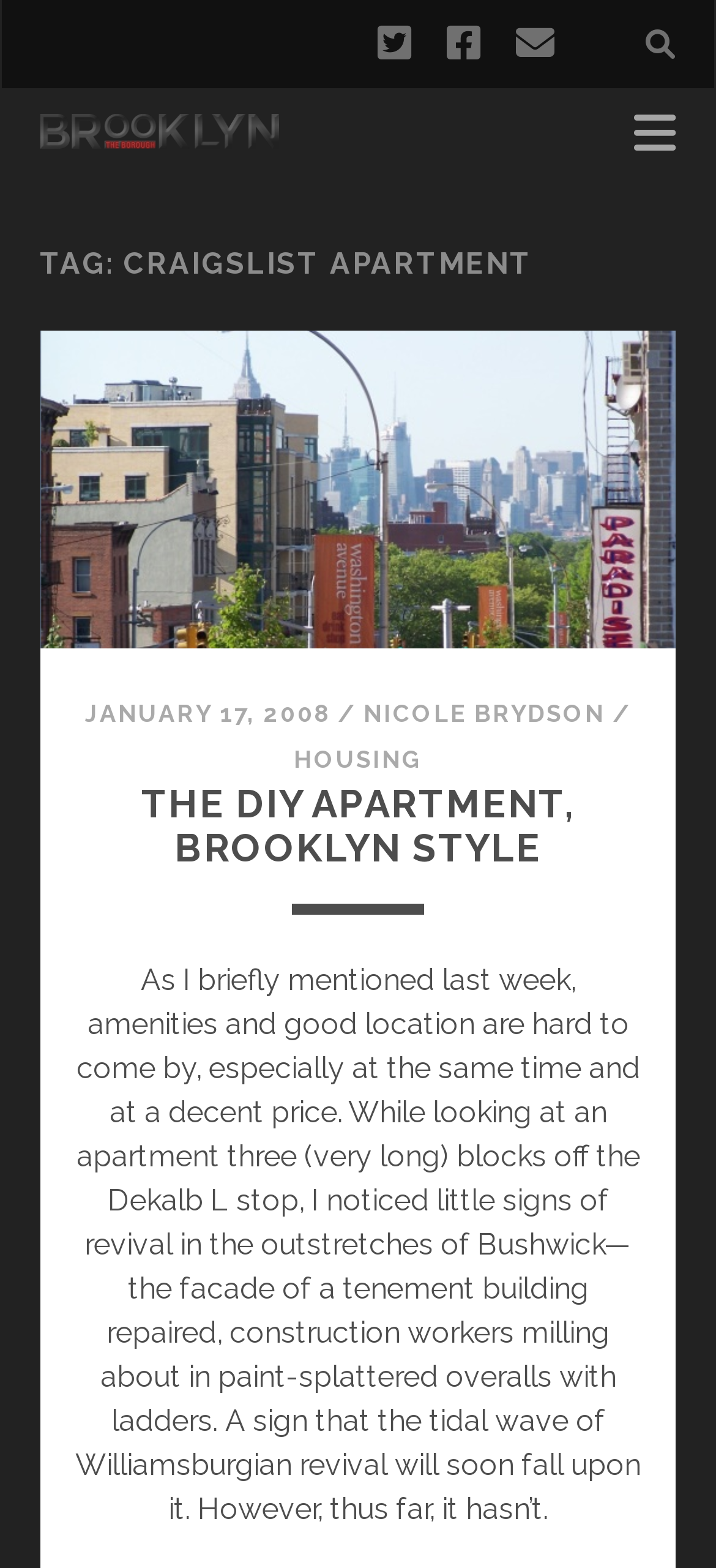What is the author of this article?
Please respond to the question with a detailed and thorough explanation.

I found the author's name by looking for a link with a person's name, which is 'NICOLE BRYDSON' in this case. It's located below the date 'JANUARY 17, 2008'.